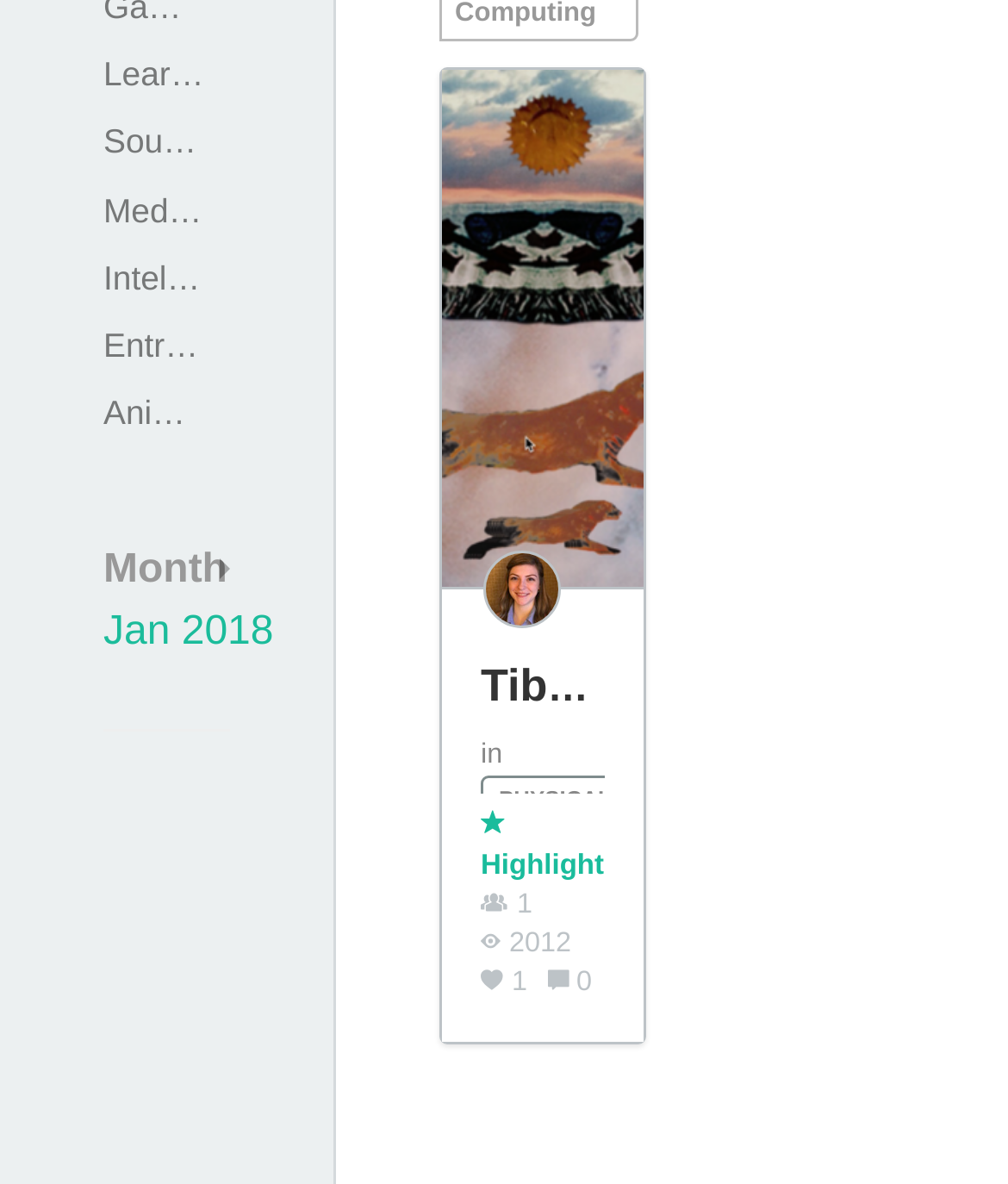Provide the bounding box coordinates of the HTML element this sentence describes: "Entrepreneurship". The bounding box coordinates consist of four float numbers between 0 and 1, i.e., [left, top, right, bottom].

[0.103, 0.275, 0.357, 0.308]